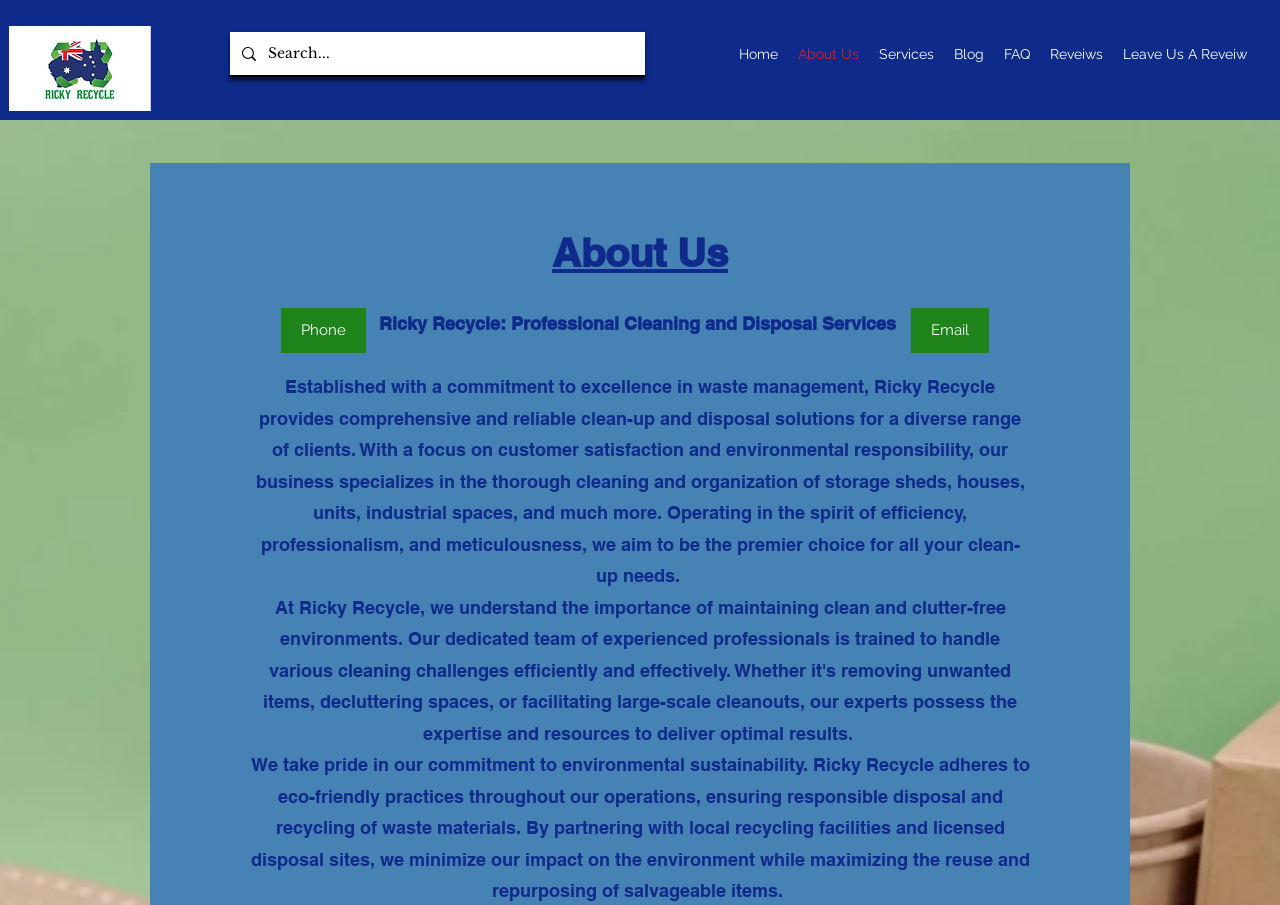Please determine the bounding box coordinates for the element that should be clicked to follow these instructions: "Search for something".

[0.209, 0.035, 0.471, 0.083]